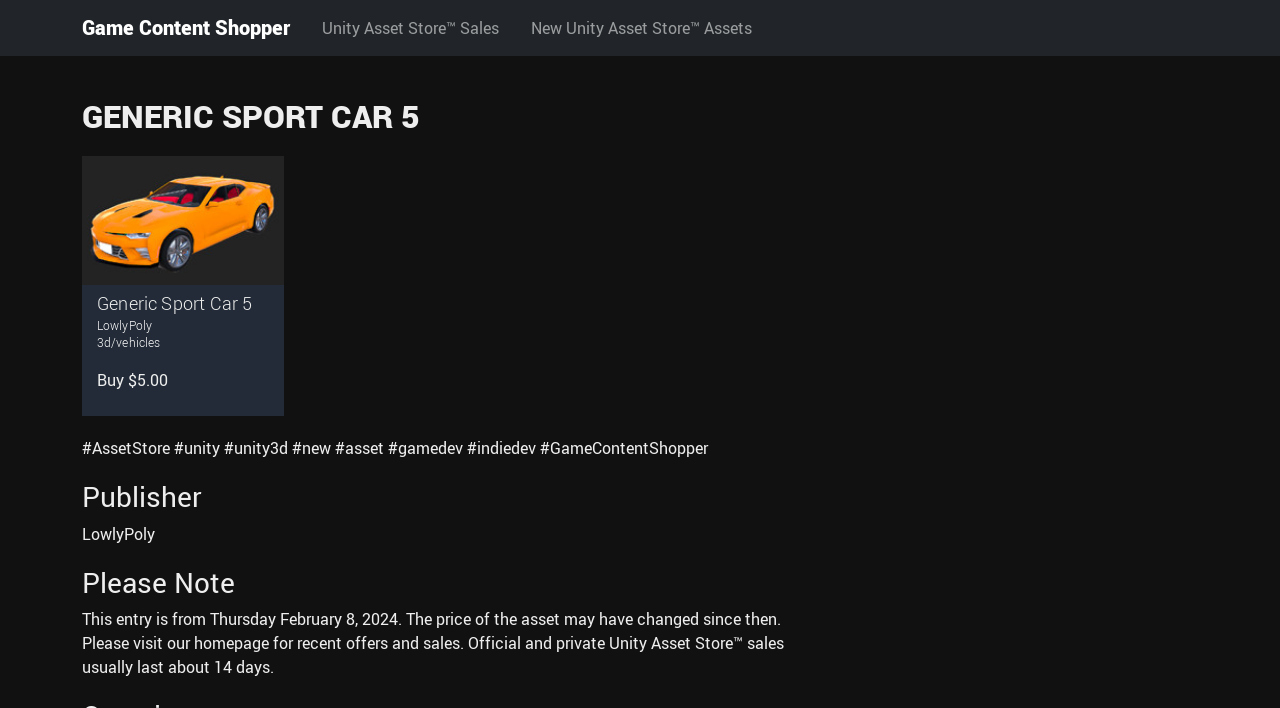Extract the bounding box coordinates of the UI element described by: "homepage". The coordinates should include four float numbers ranging from 0 to 1, e.g., [left, top, right, bottom].

[0.152, 0.893, 0.21, 0.924]